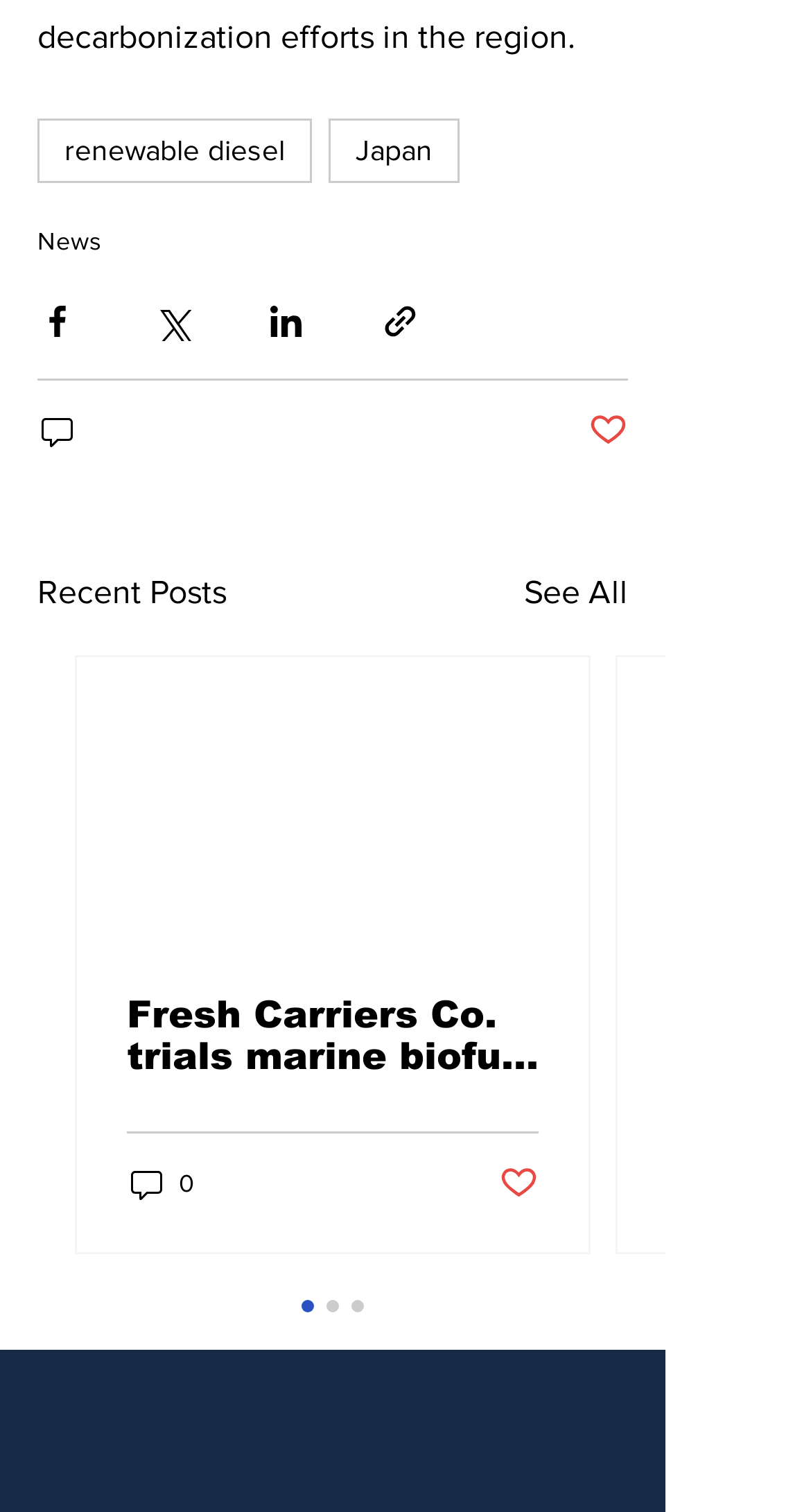What is the text next to the image with 0 comments?
Look at the image and answer with only one word or phrase.

0 comments